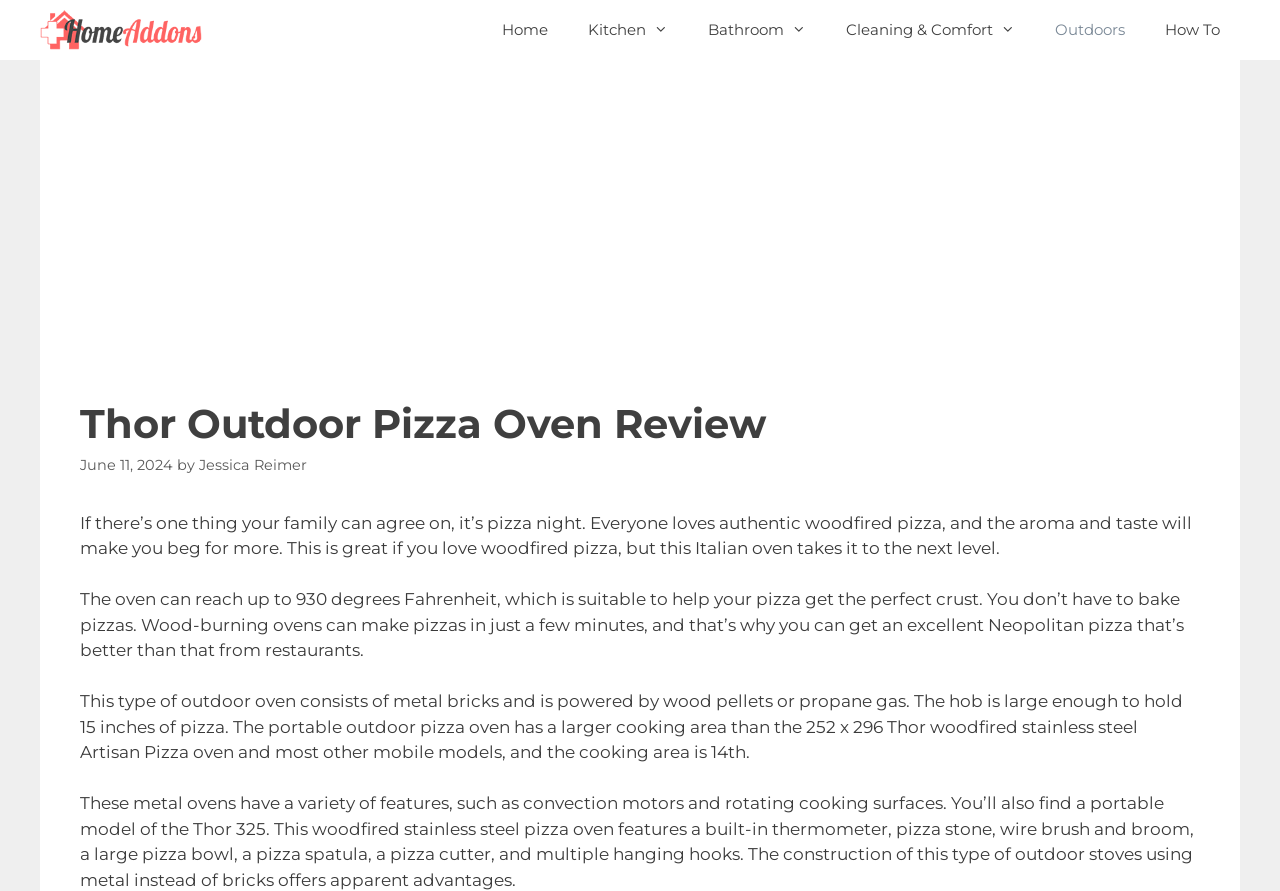Answer the question below in one word or phrase:
What is the material used to construct the outdoor stove?

Metal